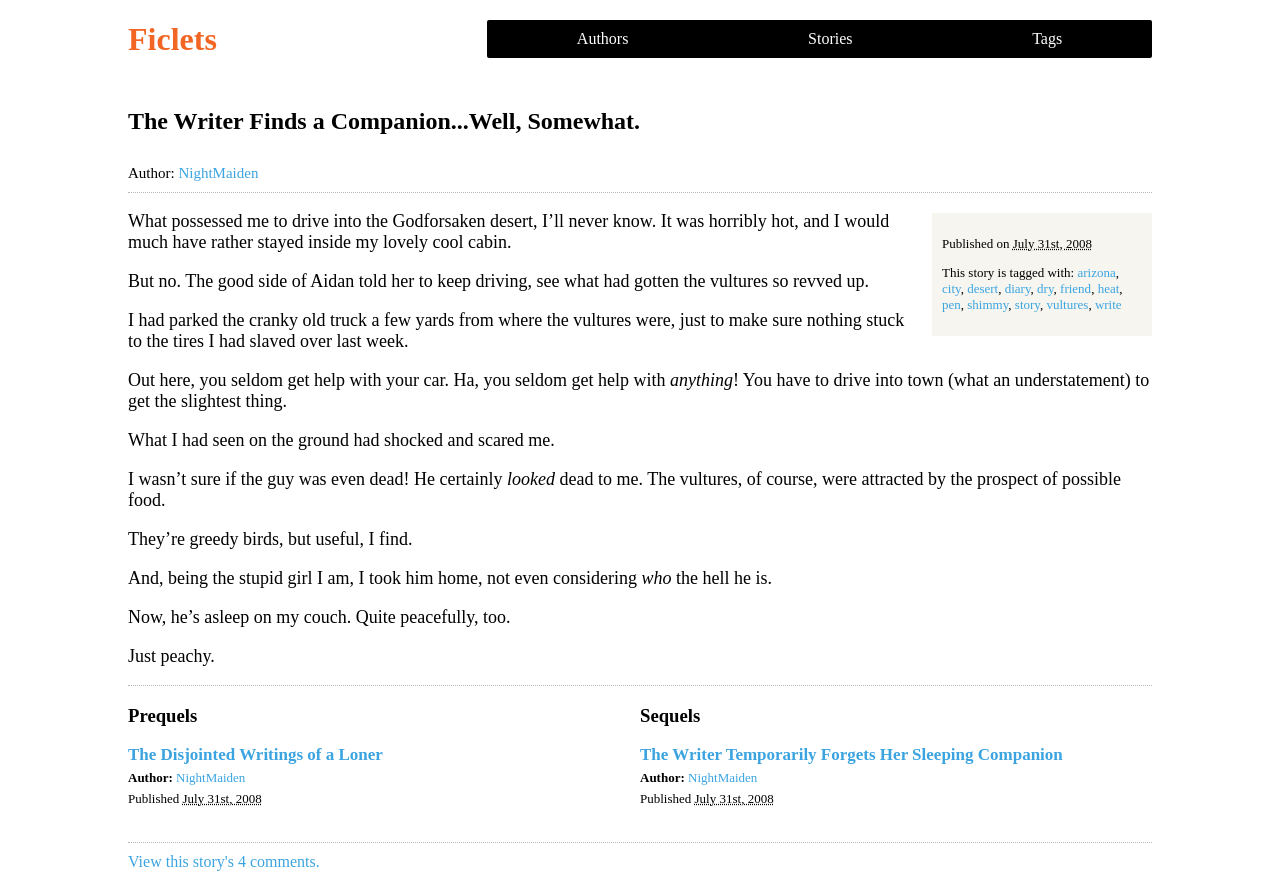Please specify the bounding box coordinates of the clickable region to carry out the following instruction: "Go to Authors page". The coordinates should be four float numbers between 0 and 1, in the format [left, top, right, bottom].

[0.38, 0.023, 0.561, 0.066]